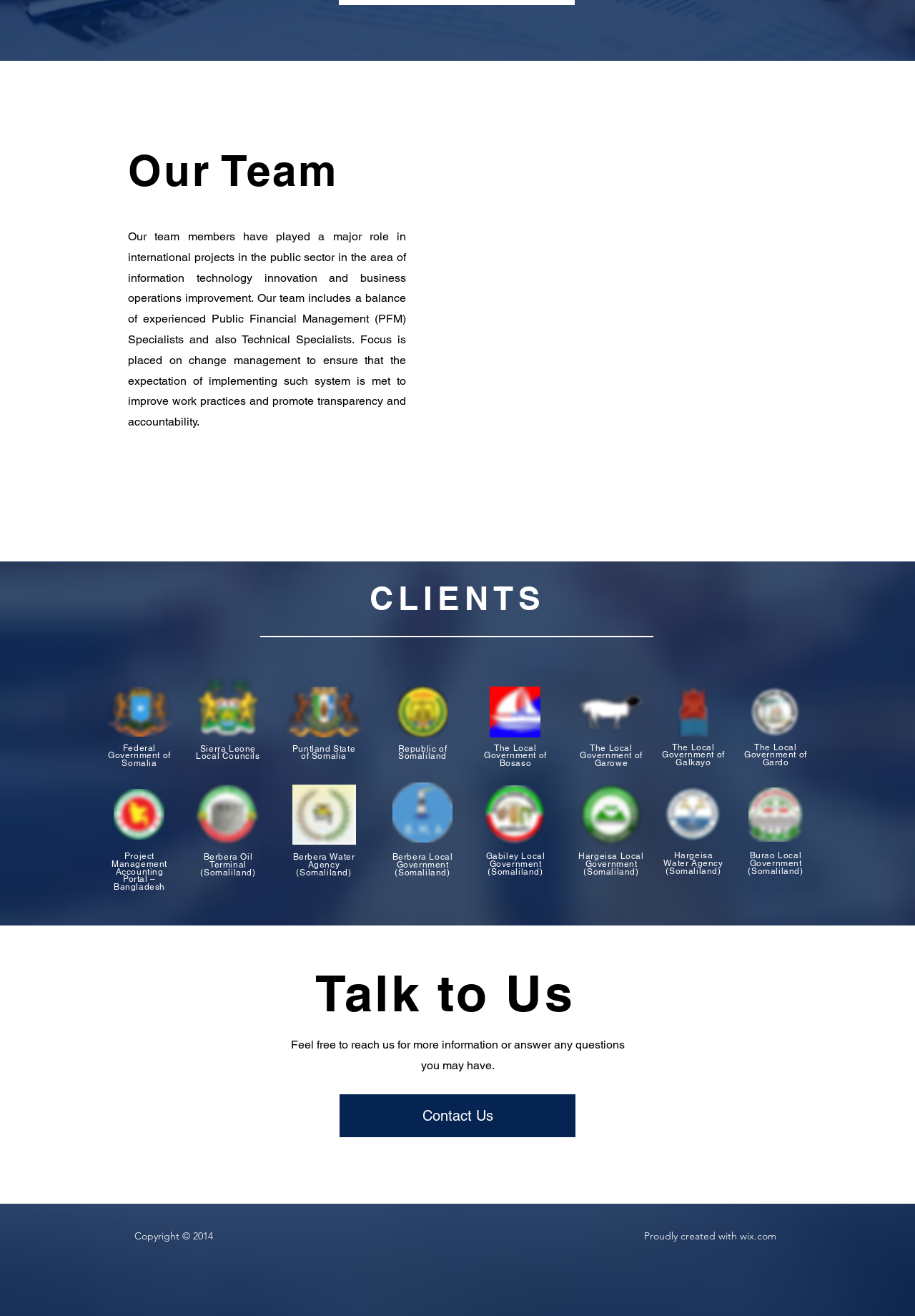Provide a one-word or short-phrase response to the question:
What is the main role of the team members?

Public Financial Management Specialists